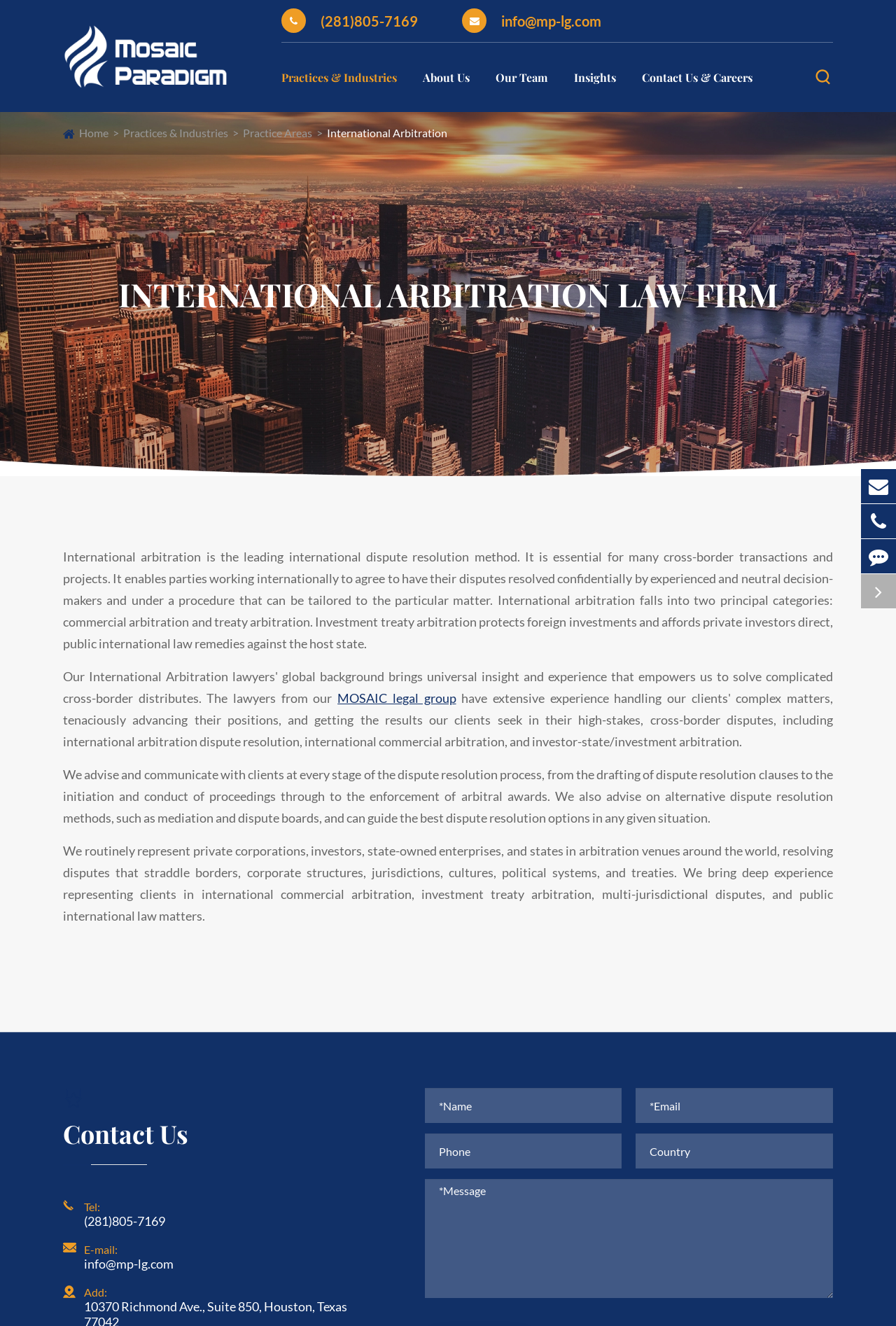Please identify the bounding box coordinates of where to click in order to follow the instruction: "Search for something".

[0.031, 0.084, 0.969, 0.099]